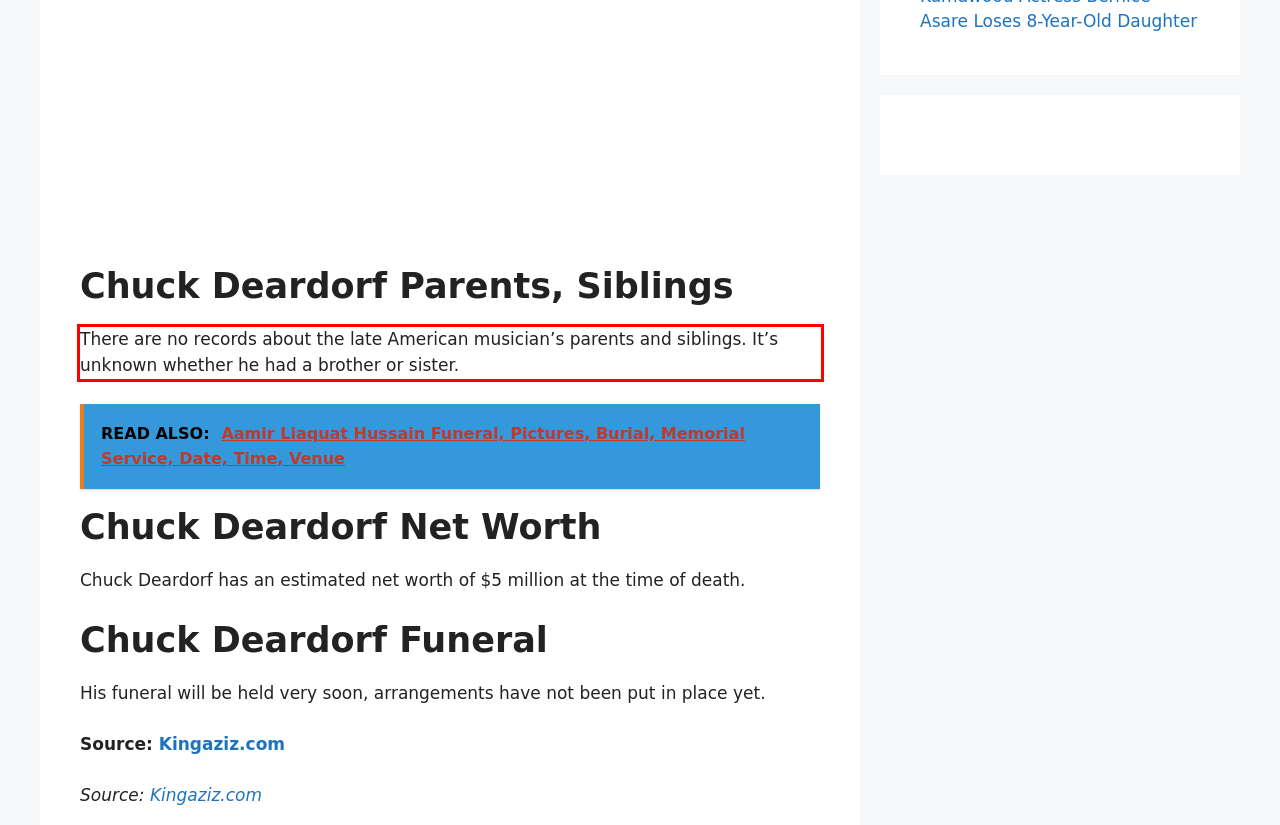Identify the red bounding box in the webpage screenshot and perform OCR to generate the text content enclosed.

There are no records about the late American musician’s parents and siblings. It’s unknown whether he had a brother or sister.